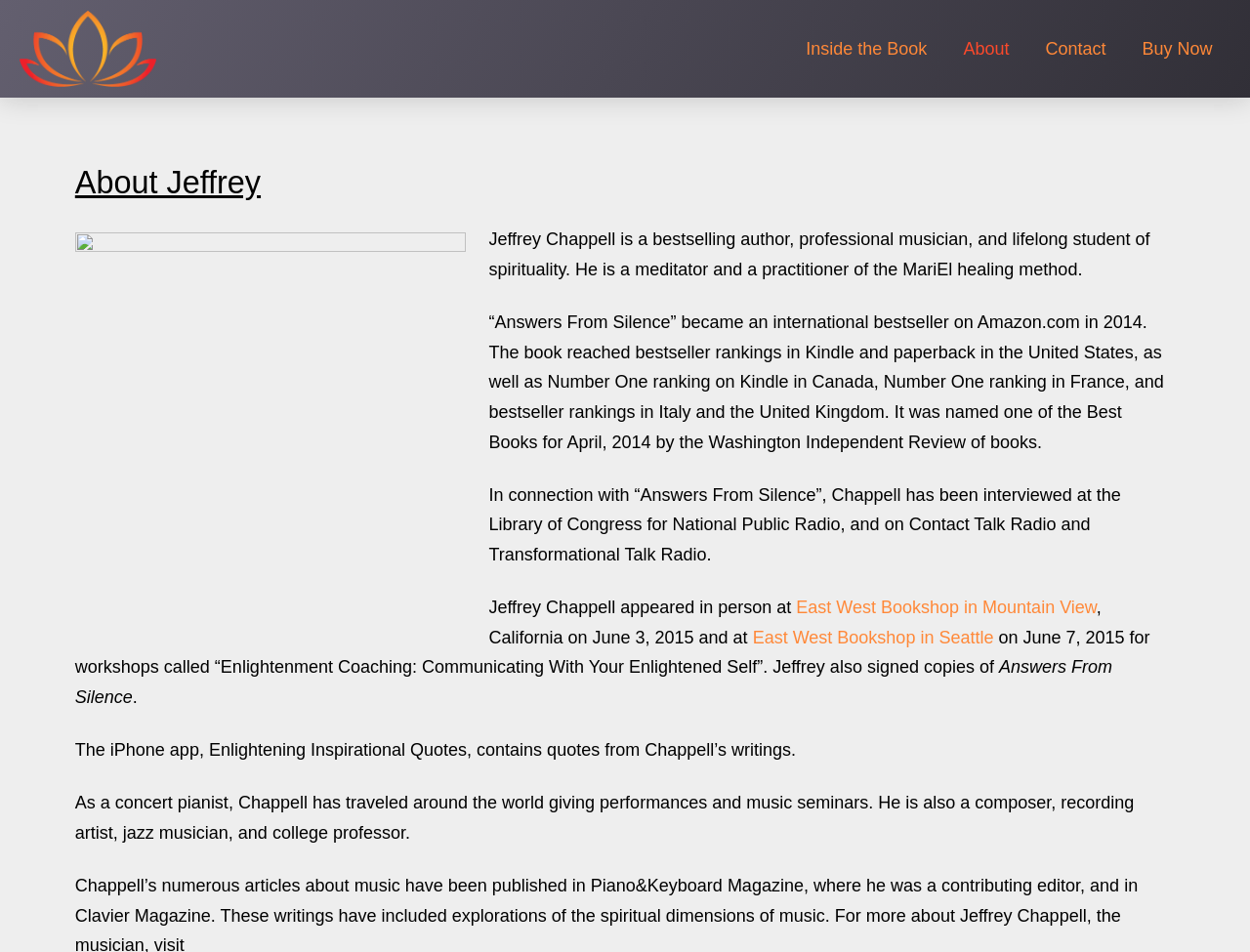What is Jeffrey Chappell's profession?
Provide an in-depth and detailed answer to the question.

Based on the webpage, Jeffrey Chappell is described as a 'bestselling author, professional musician, and lifelong student of spirituality'. This information is found in the StaticText element with the text 'Jeffrey Chappell is a bestselling author, professional musician, and lifelong student of spirituality. He is a meditator and a practitioner of the MariEl healing method.'